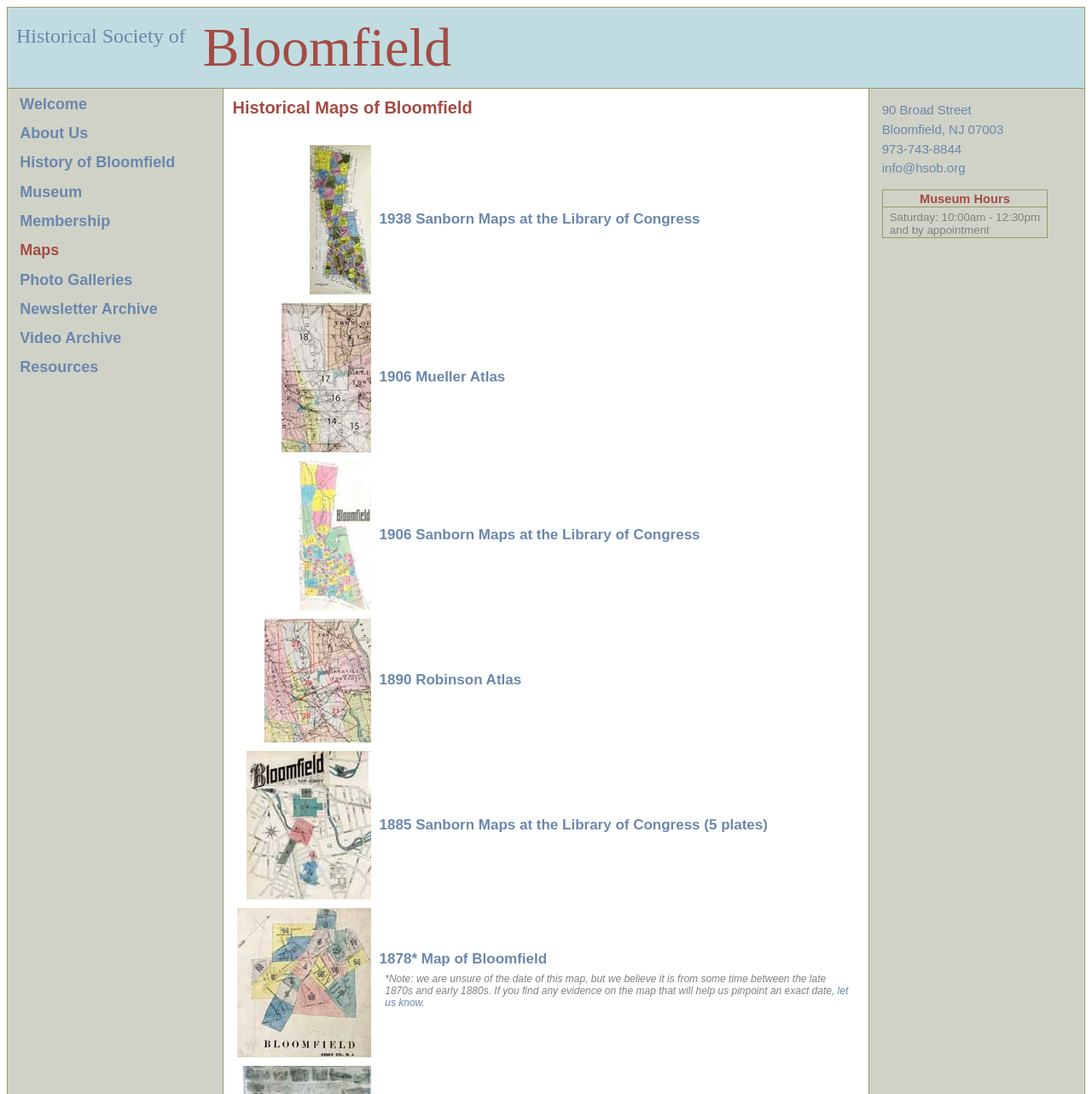Look at the image and answer the question in detail:
How many maps are listed on the webpage?

The number of maps can be determined by counting the number of links in the main content area of the webpage, which lists several historical maps of Bloomfield, New Jersey.